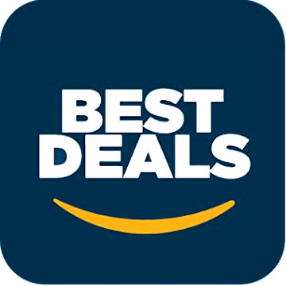Explain the image in a detailed and descriptive way.

The image features a promotional logo for "Amazon's Best Deals," characterized by bold white text stating "BEST DEALS" on a dark blue background. Below the text, there is a stylized yellow smile, which is a signature element associated with Amazon's branding. This logo effectively conveys a sense of excitement and value, inviting customers to explore special offers and discounts available on the Amazon platform. The design is simple yet striking, emphasizing the message of grabbing exceptional deals.